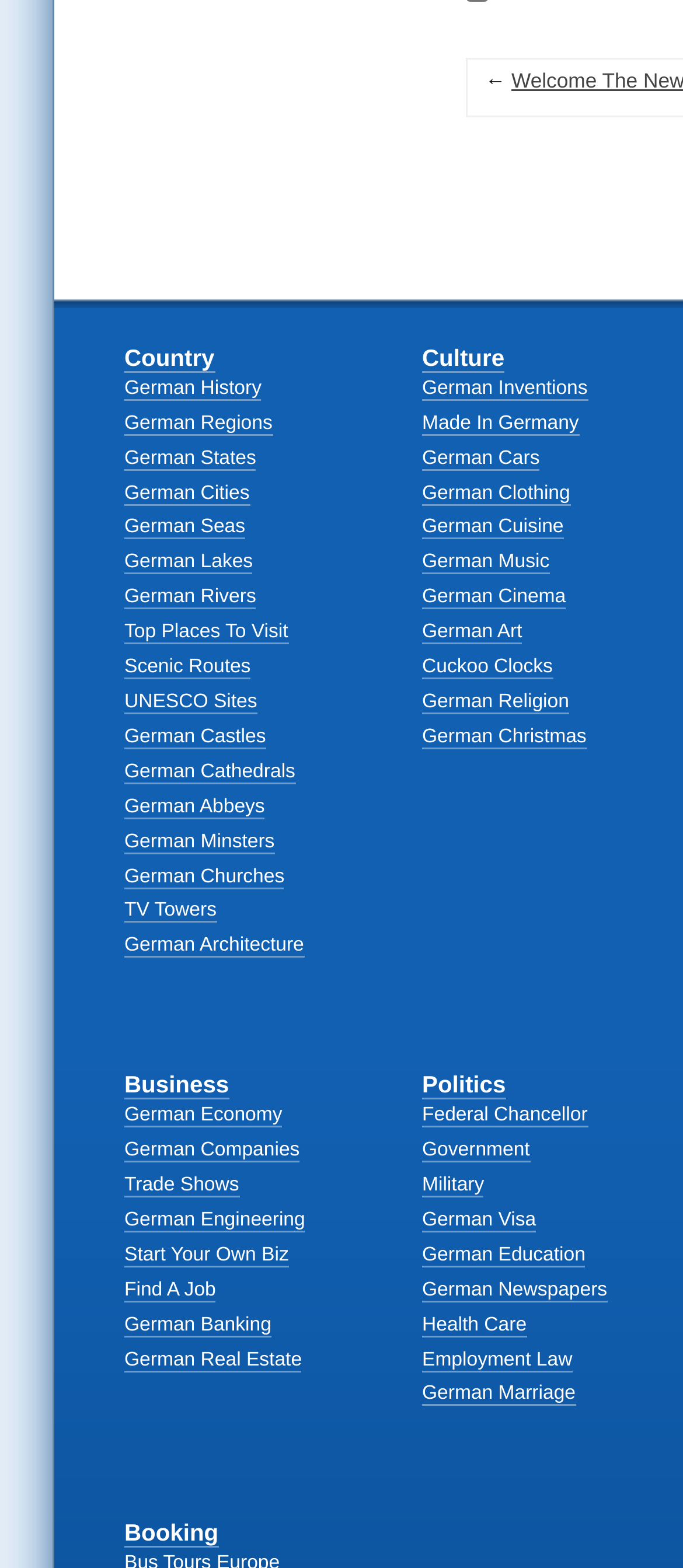What is the last link in the Business section?
Answer the question with just one word or phrase using the image.

Find A Job